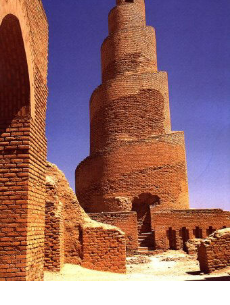Using the elements shown in the image, answer the question comprehensively: What is the mythic tower that the minaret's design is reminiscent of?

The caption describes the minaret's design as featuring spiraling layers that taper as they ascend, which is reminiscent of the mythic Tower of Babylon said to be made of bricks, highlighting the architectural innovation of the era.